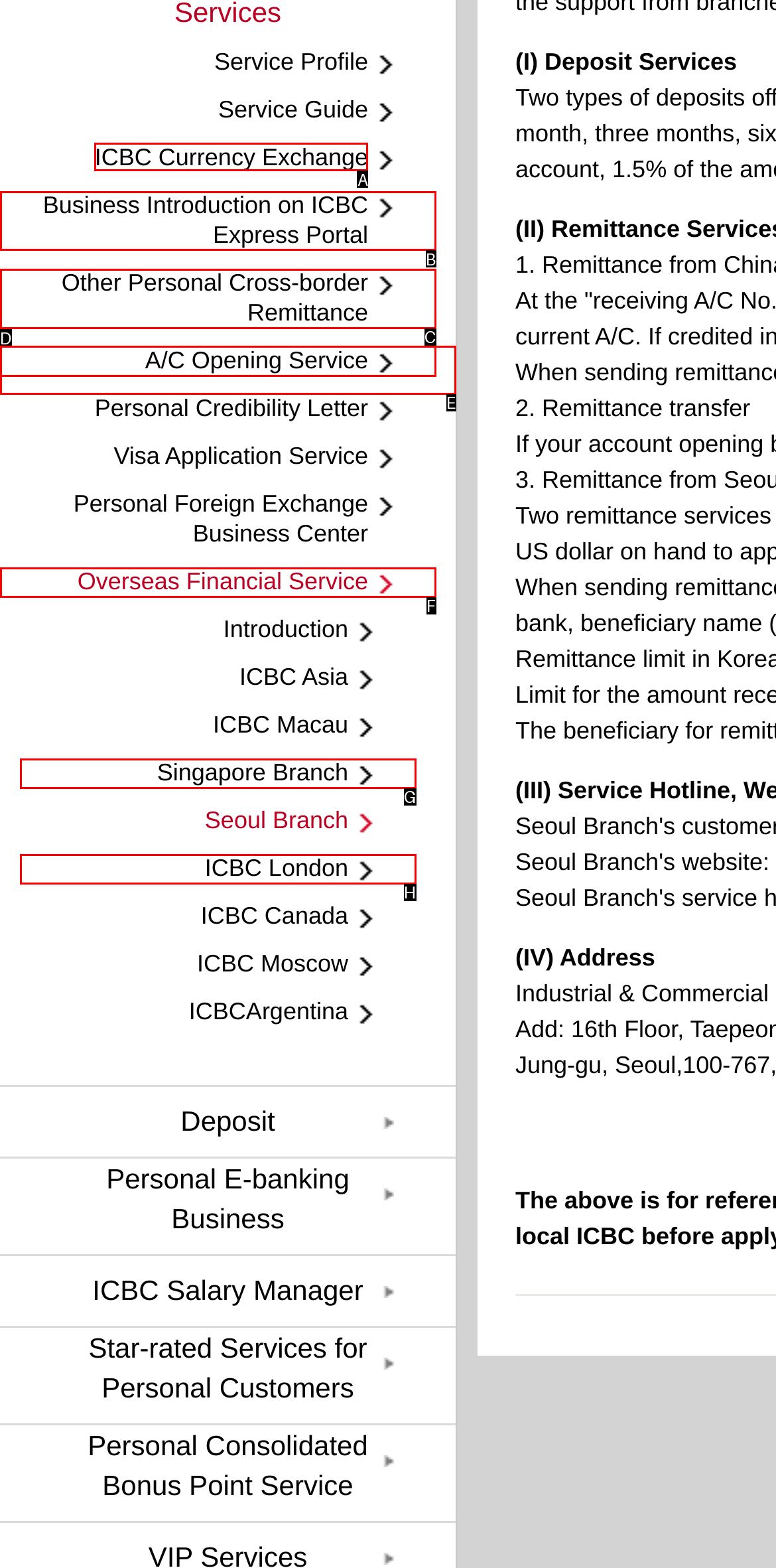Determine the letter of the UI element that will complete the task: Toggle navigation
Reply with the corresponding letter.

None